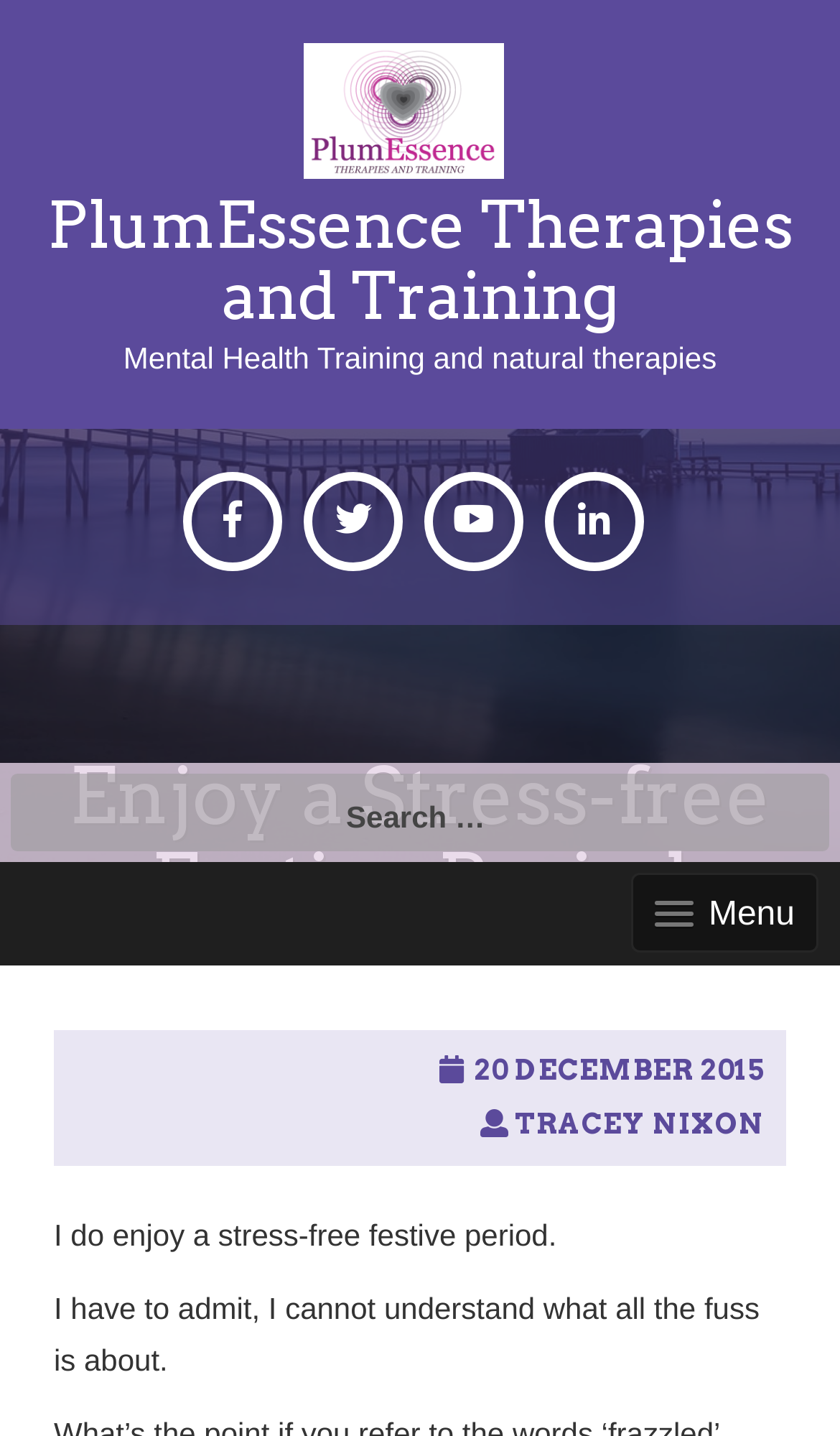Is the author of the article a female?
Based on the image, answer the question with a single word or brief phrase.

Yes